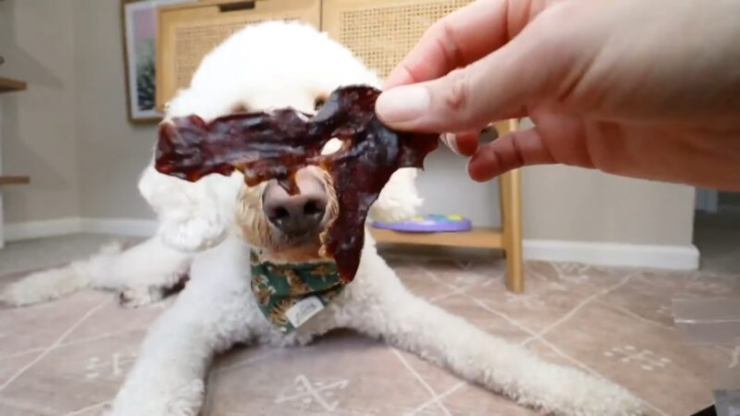What is the dog wearing around its neck?
Look at the screenshot and respond with a single word or phrase.

A patterned bandana